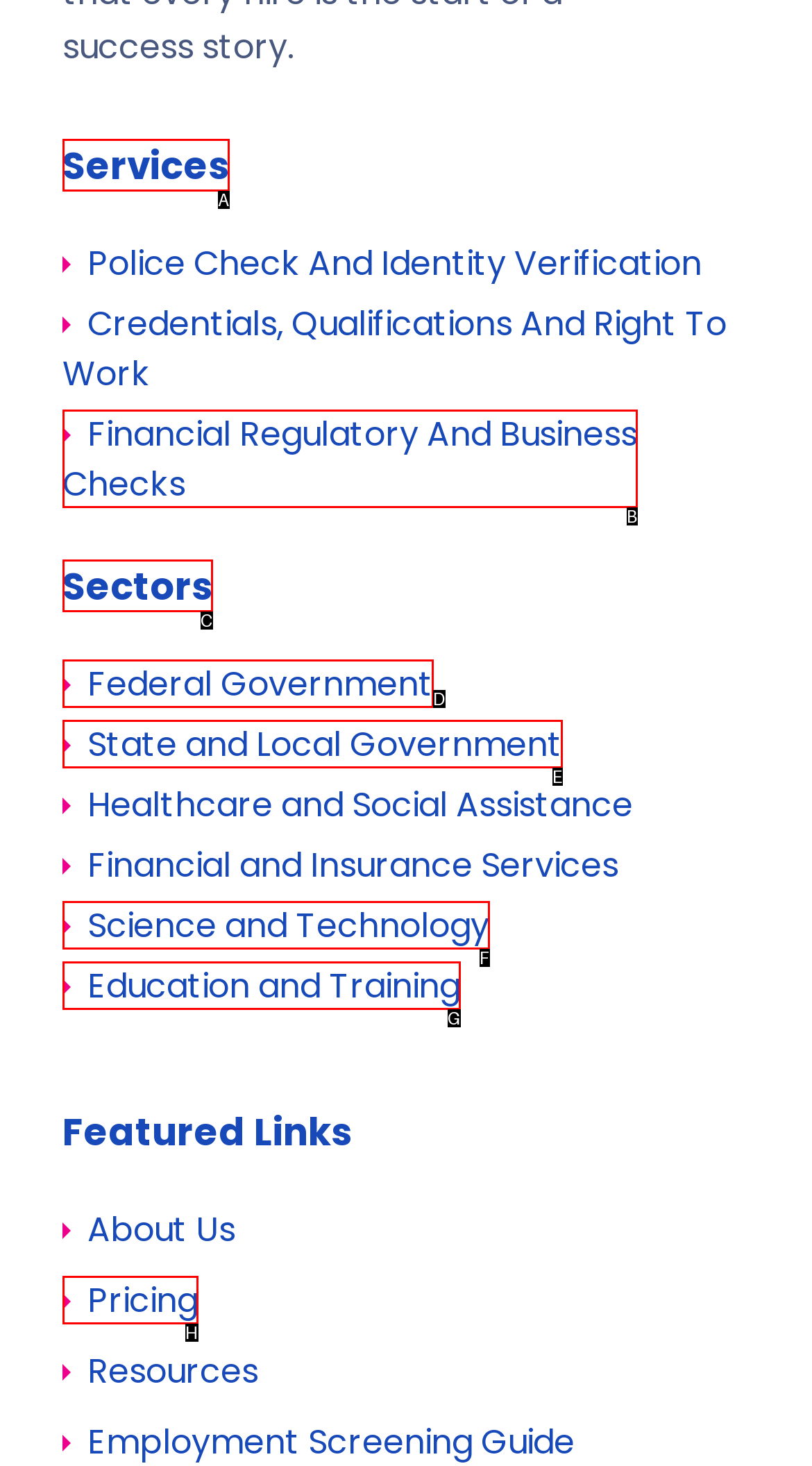Determine which option aligns with the description: aria-label="Share by whatsapp". Provide the letter of the chosen option directly.

None